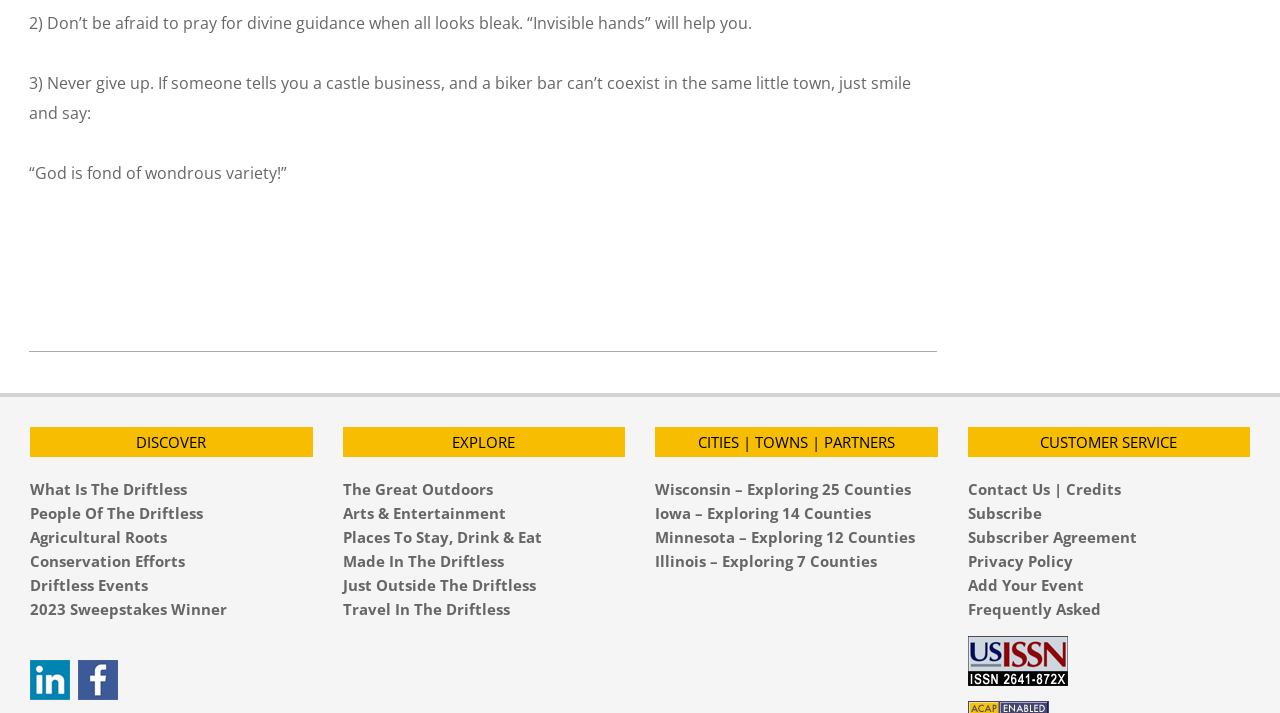Please specify the bounding box coordinates of the clickable region necessary for completing the following instruction: "Subscribe to the newsletter". The coordinates must consist of four float numbers between 0 and 1, i.e., [left, top, right, bottom].

[0.756, 0.706, 0.814, 0.734]